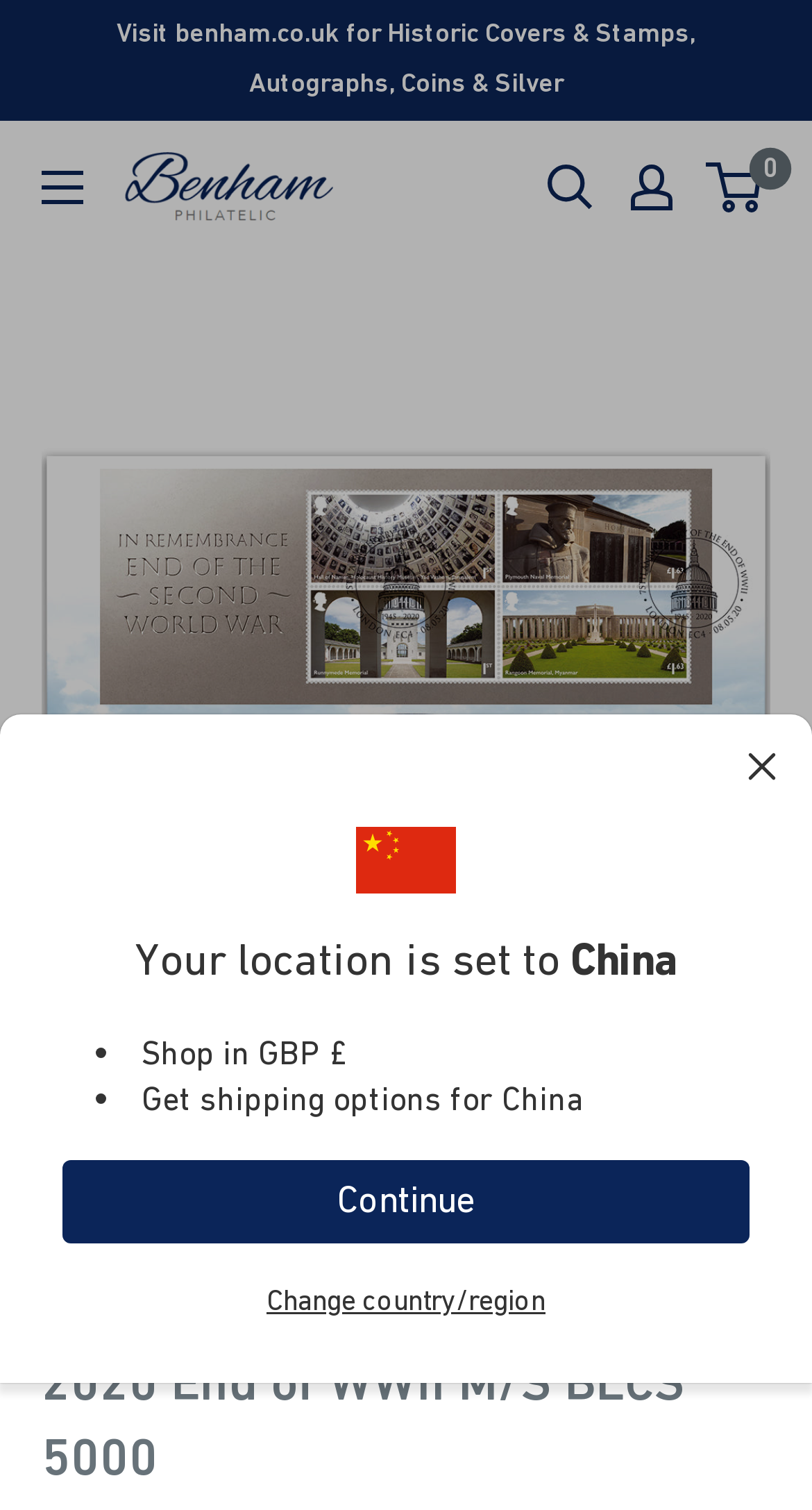Identify and extract the main heading of the webpage.

2020 End of WWII M/S BLCS 5000